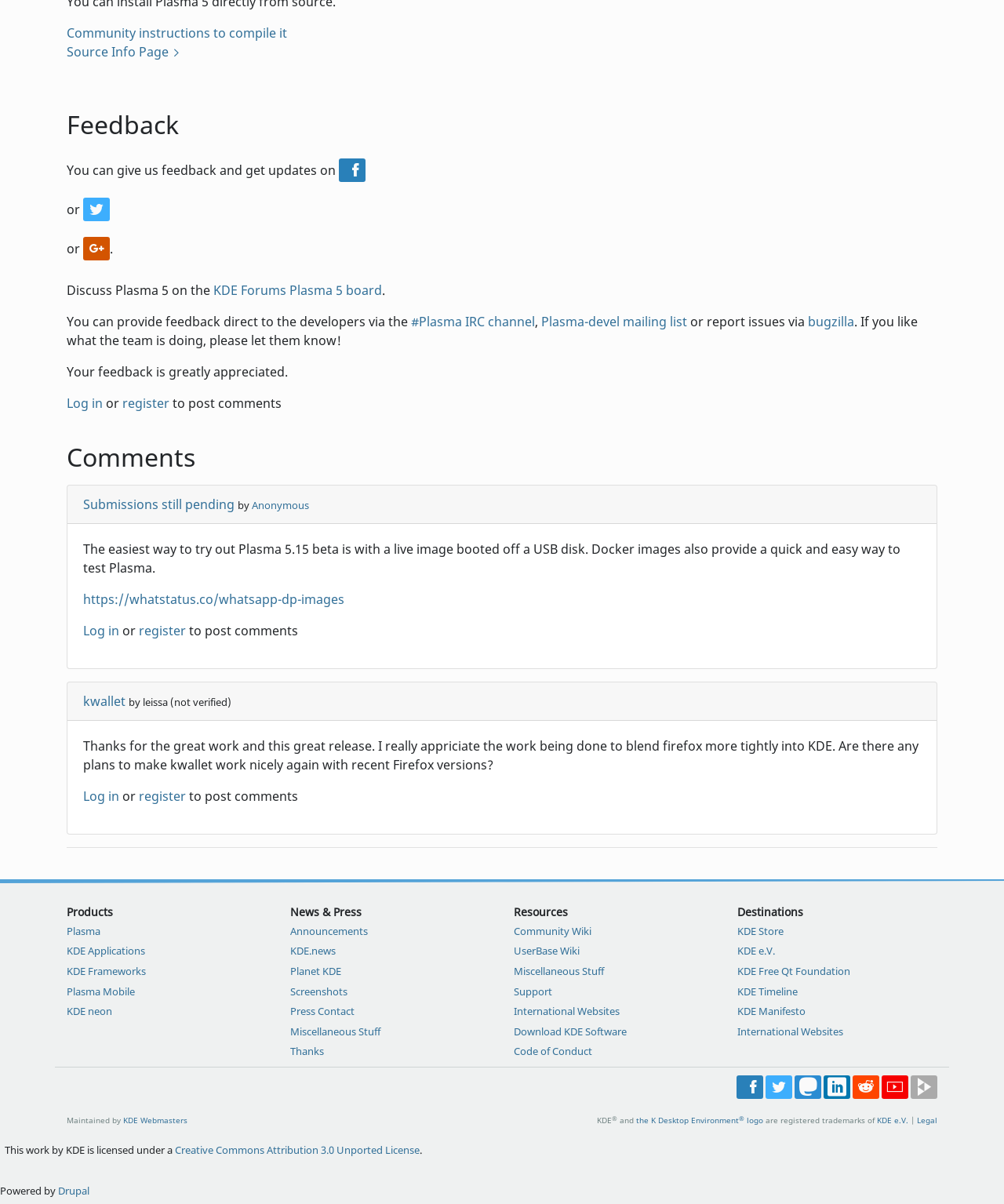What is the purpose of the 'Log in' and 'register' links?
Answer with a single word or phrase by referring to the visual content.

To post comments